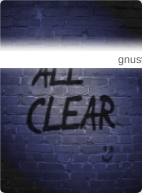What is displayed at the top of the image?
Using the image as a reference, answer with just one word or a short phrase.

gnustoboz